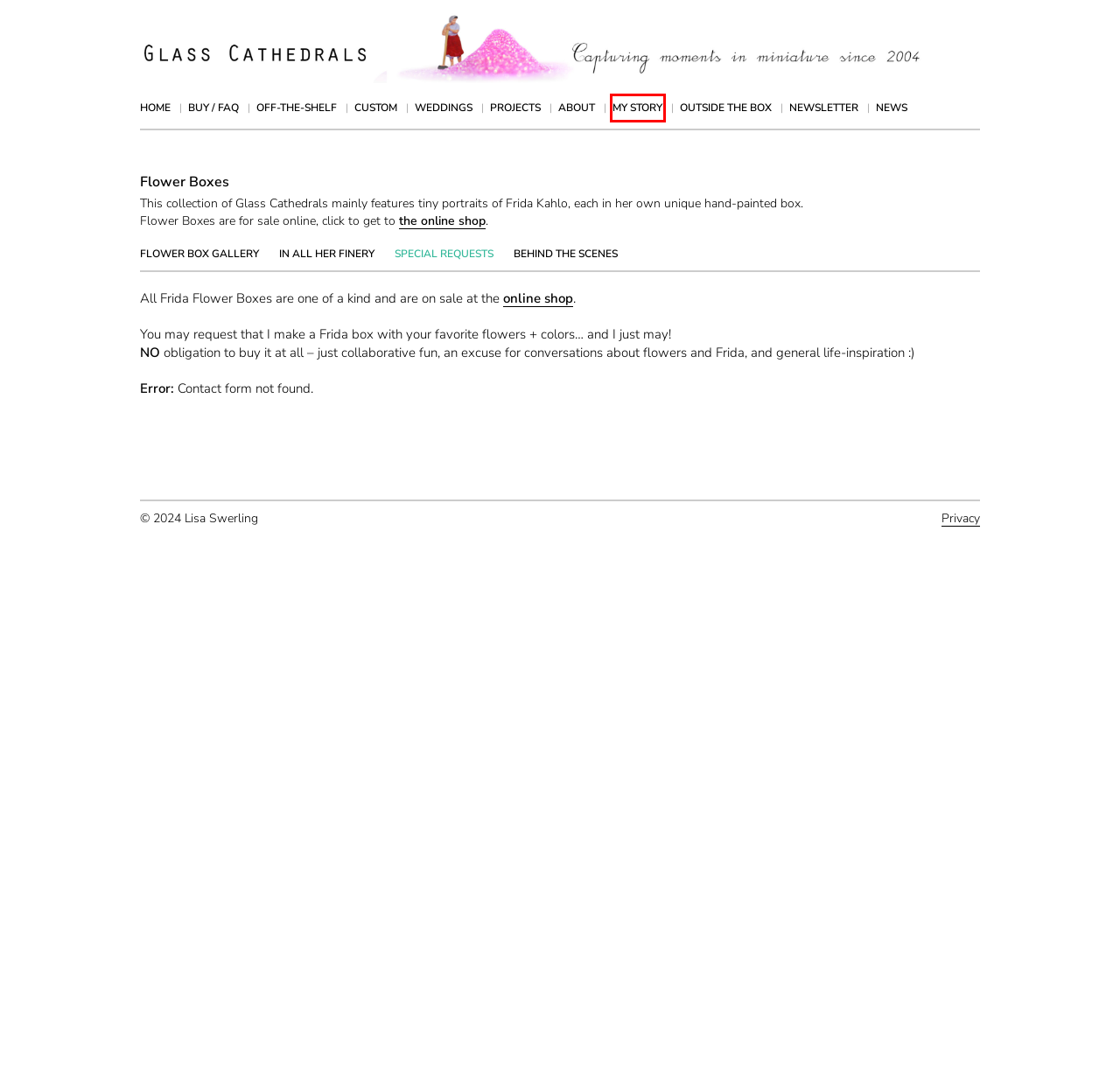Given a screenshot of a webpage with a red bounding box highlighting a UI element, determine which webpage description best matches the new webpage that appears after clicking the highlighted element. Here are the candidates:
A. Custom – Lisa Swerling's Glass Cathedrals
B. About – Lisa Swerling's Glass Cathedrals
C. Flower Boxes – Lisa Swerling's Glass Cathedrals
D. Behind the Scenes – Lisa Swerling's Glass Cathedrals
E. Contact Sign up – Lisa Swerling's Glass Cathedrals
F. In all her finery – Lisa Swerling's Glass Cathedrals
G. News – Lisa Swerling's Glass Cathedrals
H. My Story – Lisa Swerling's Glass Cathedrals

H